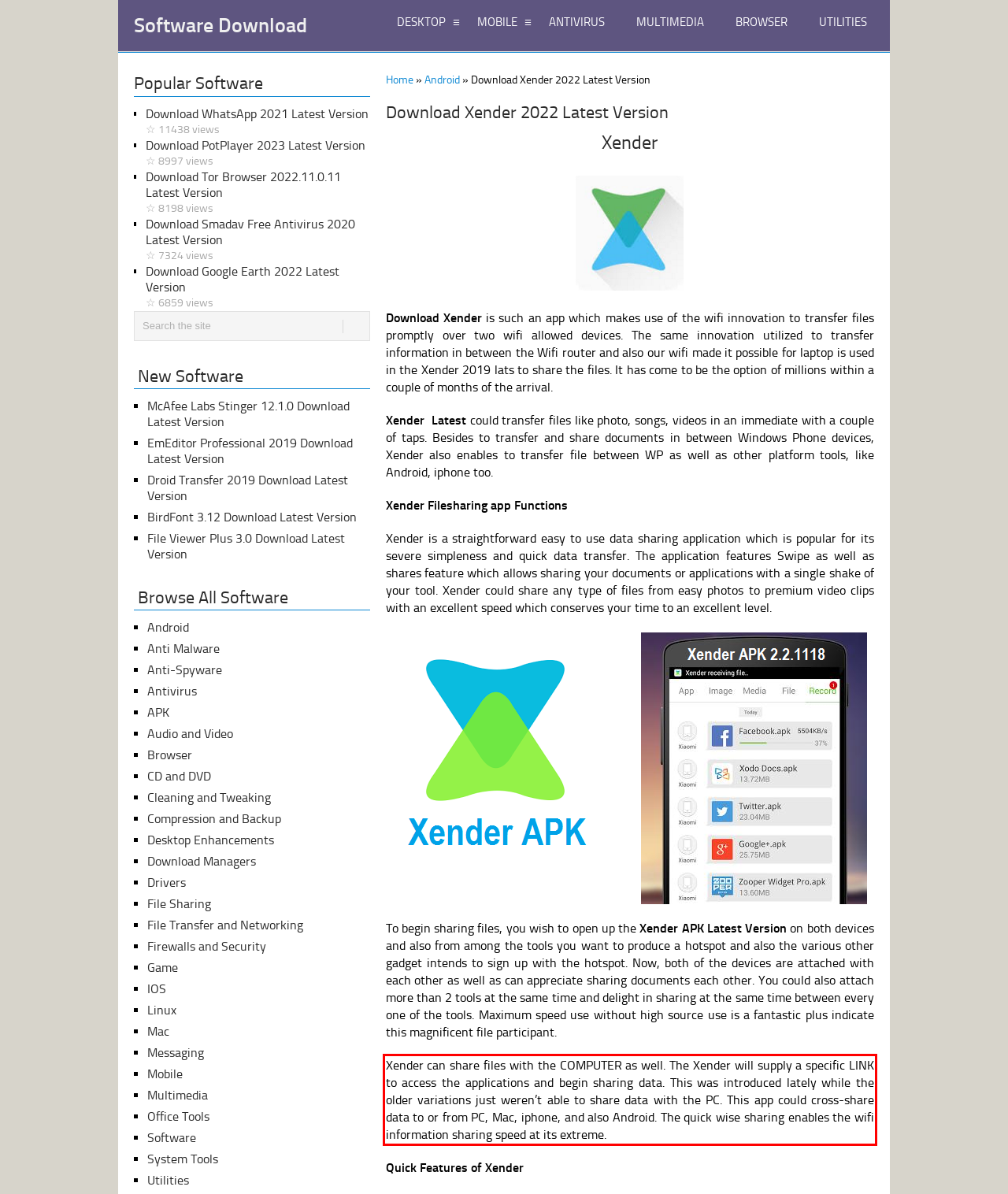With the given screenshot of a webpage, locate the red rectangle bounding box and extract the text content using OCR.

Xender can share files with the COMPUTER as well. The Xender will supply a specific LINK to access the applications and begin sharing data. This was introduced lately while the older variations just weren’t able to share data with the PC. This app could cross-share data to or from PC, Mac, iphone, and also Android. The quick wise sharing enables the wifi information sharing speed at its extreme.